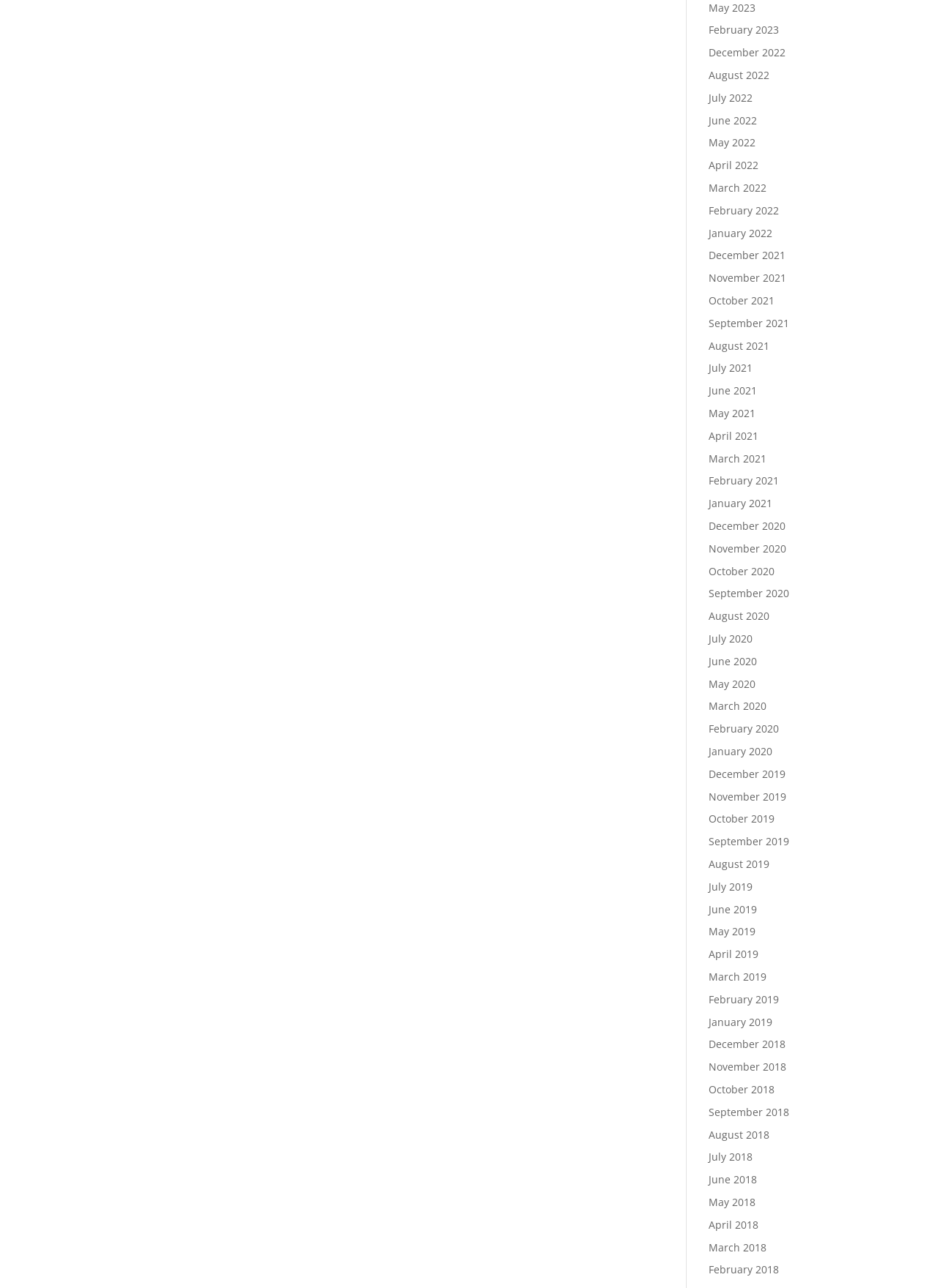Identify the bounding box coordinates of the part that should be clicked to carry out this instruction: "view February 2022".

[0.756, 0.158, 0.831, 0.169]